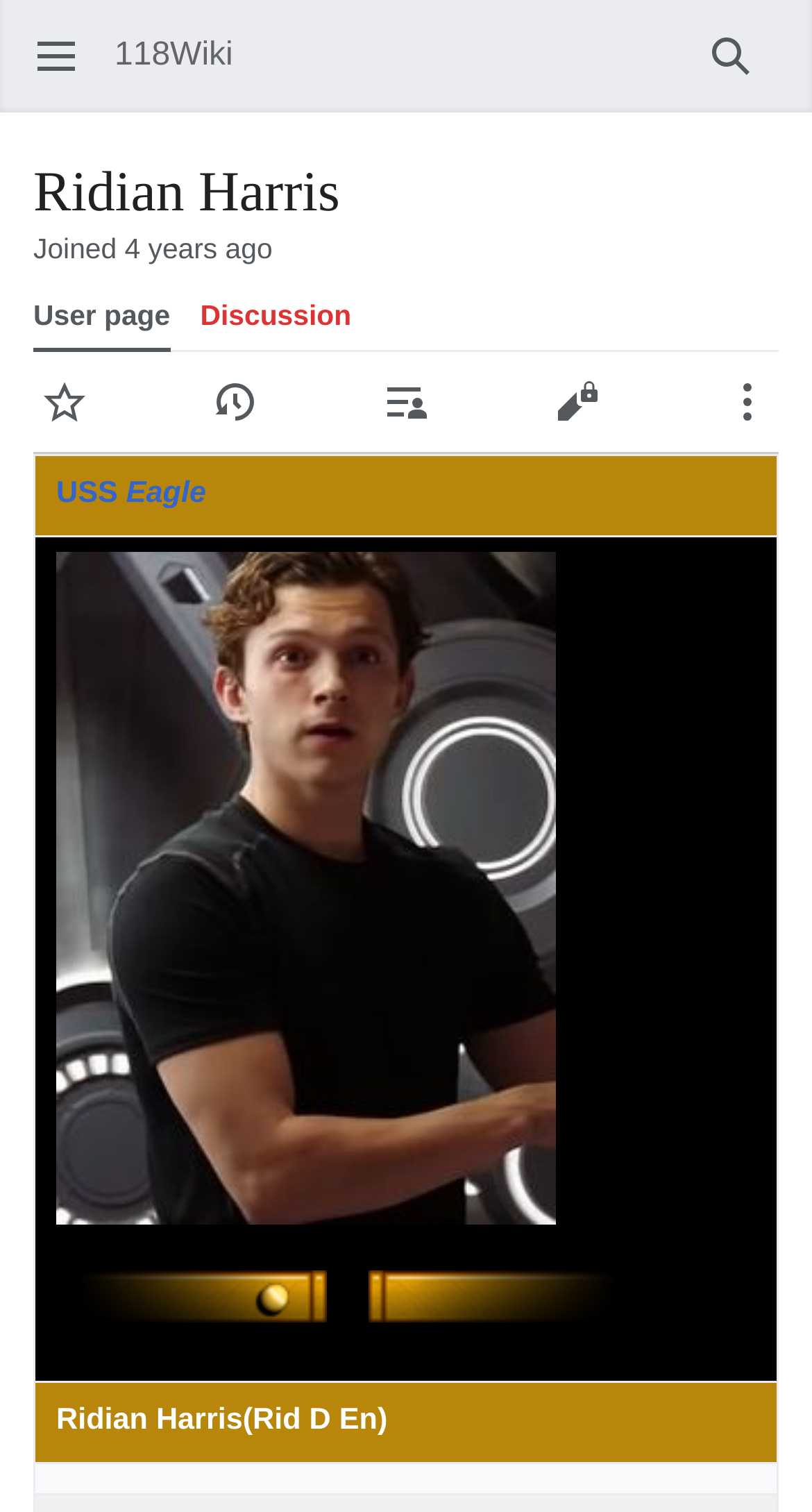Could you provide the bounding box coordinates for the portion of the screen to click to complete this instruction: "Search"?

[0.841, 0.006, 0.959, 0.069]